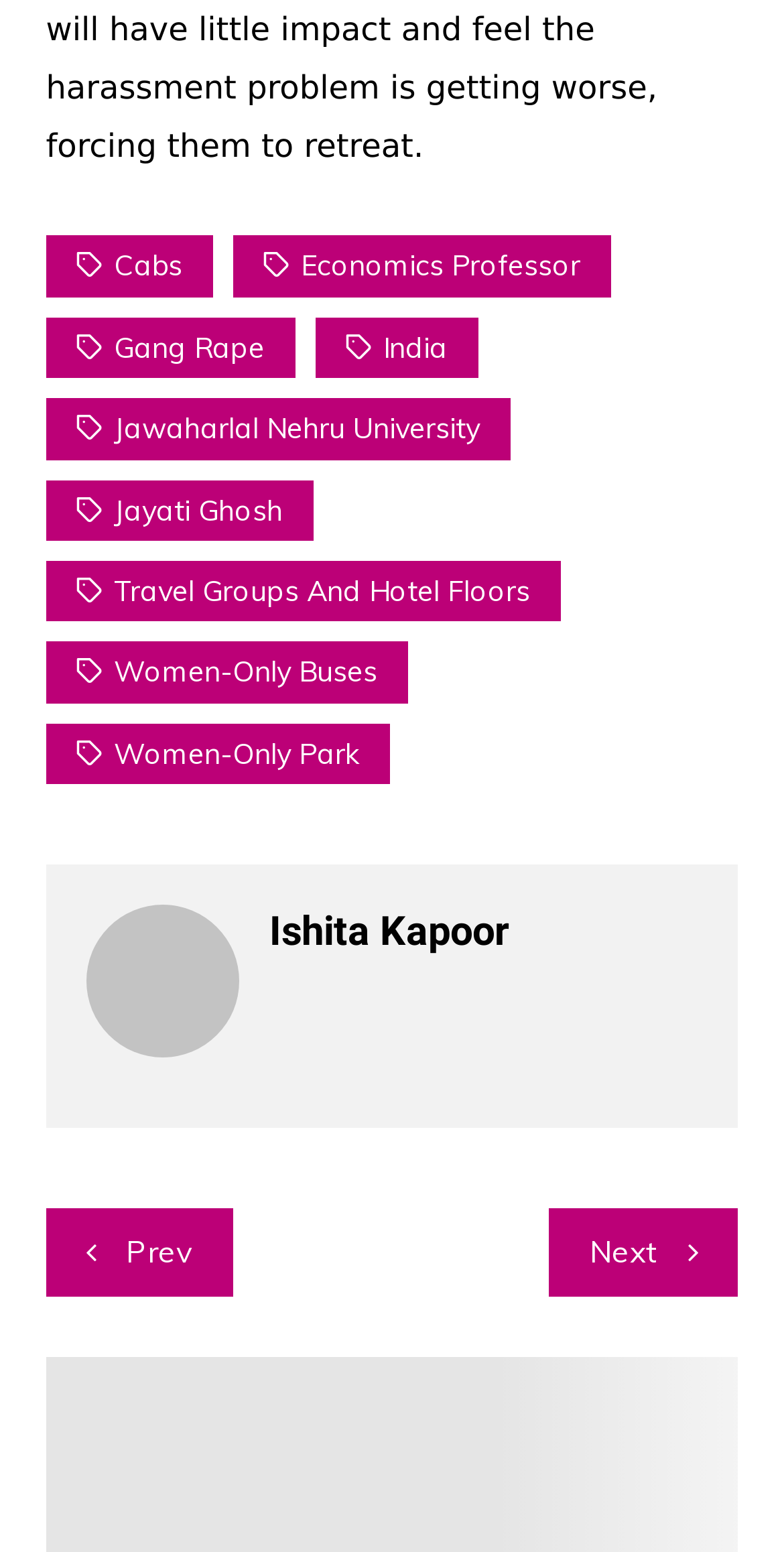Determine the bounding box coordinates of the area to click in order to meet this instruction: "Click on Cabs link".

[0.058, 0.152, 0.271, 0.191]